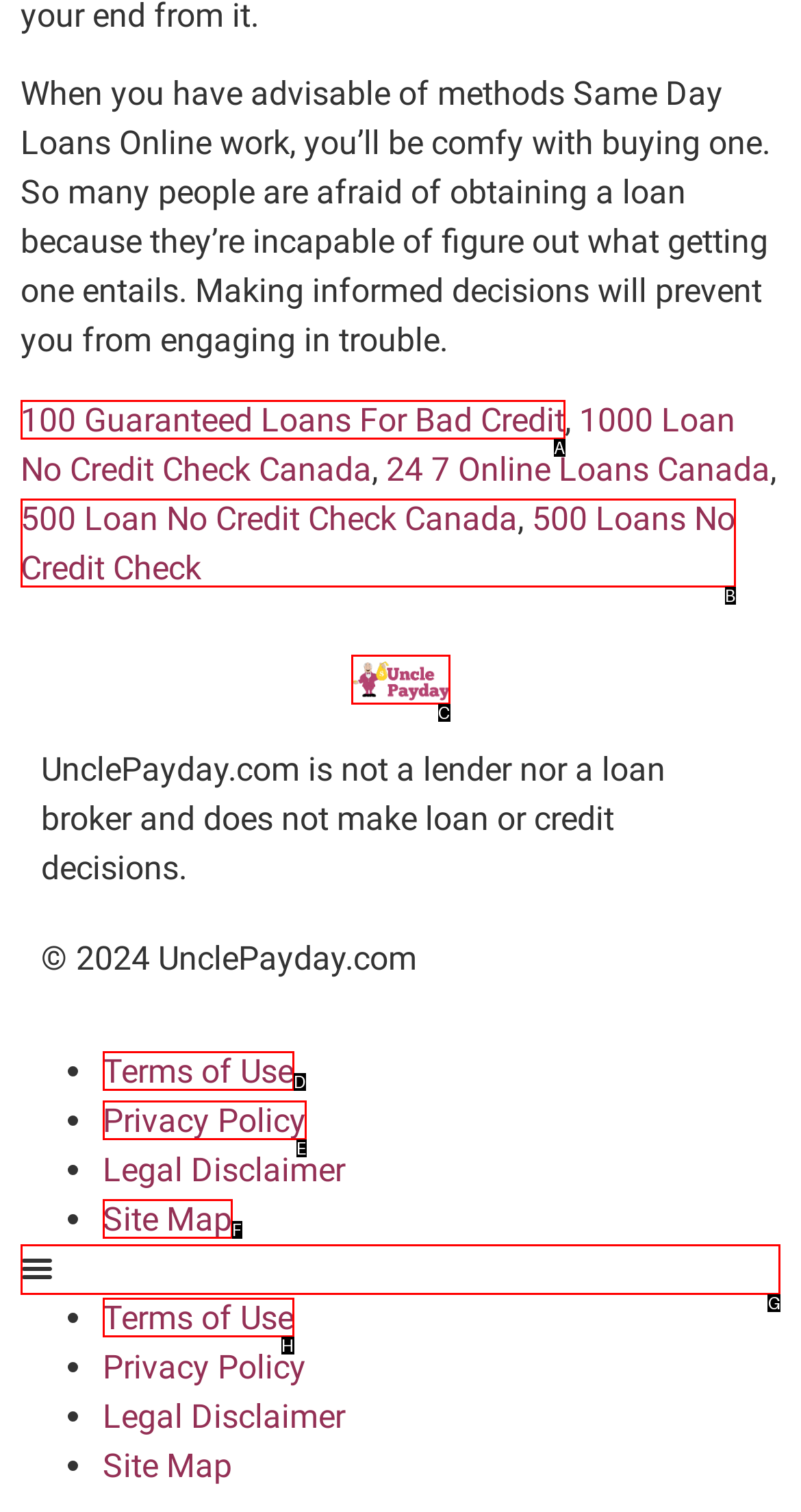Determine the HTML element to click for the instruction: click Menu Toggle.
Answer with the letter corresponding to the correct choice from the provided options.

G